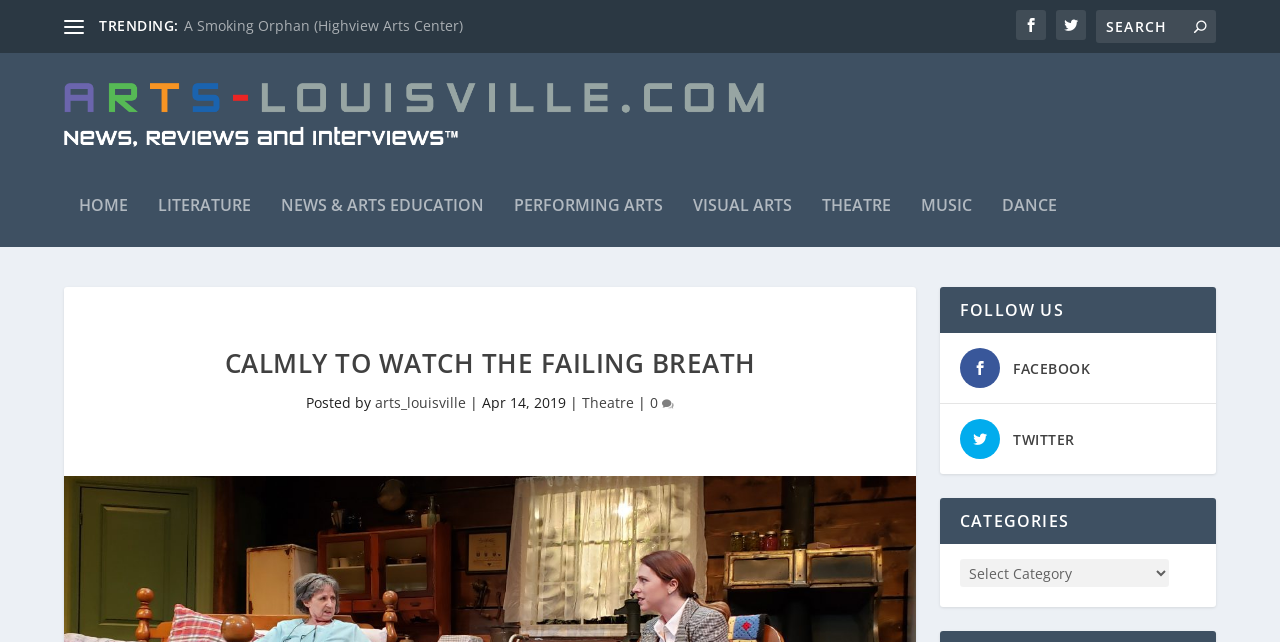Specify the bounding box coordinates of the area to click in order to follow the given instruction: "Search for something."

[0.856, 0.016, 0.95, 0.067]